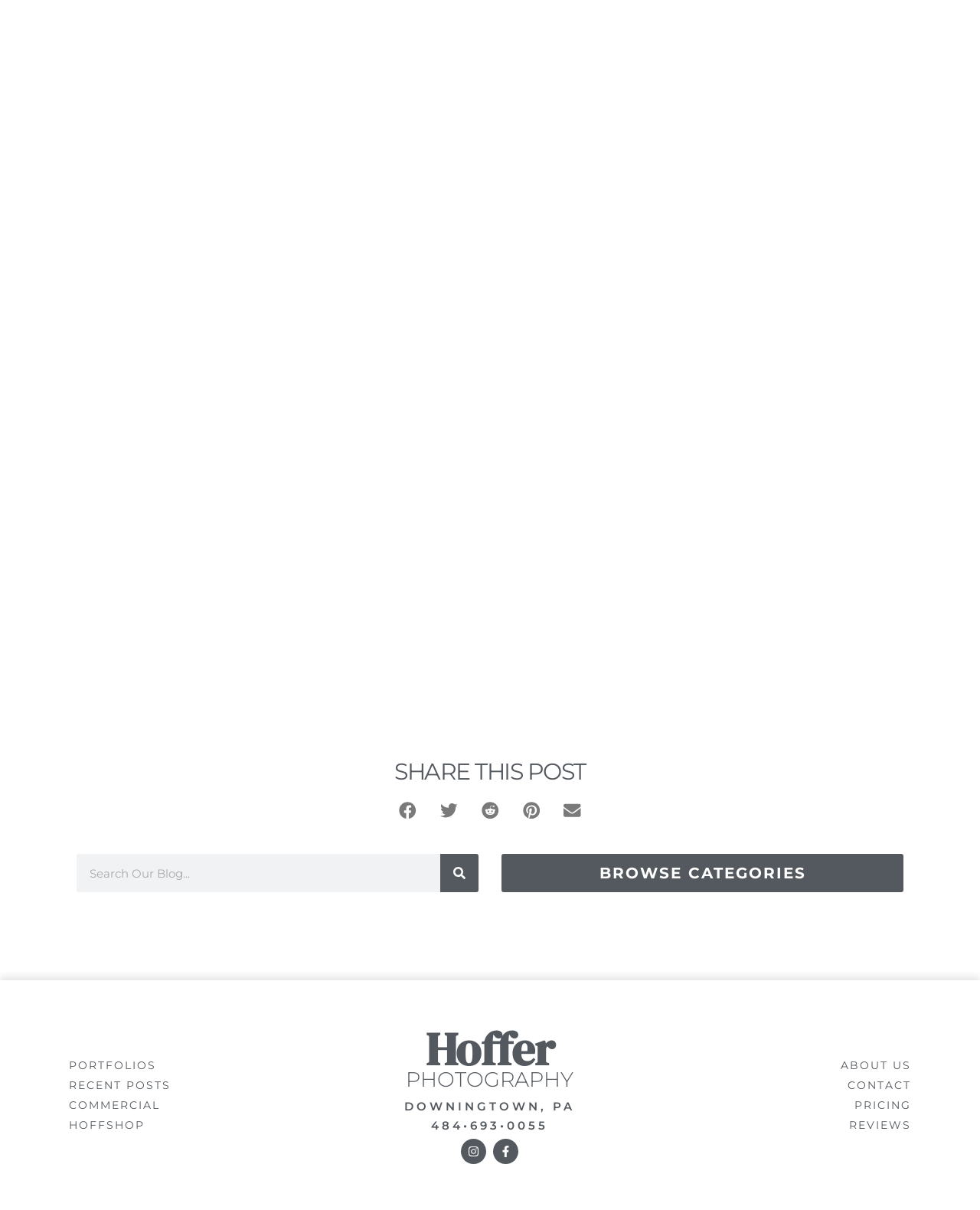Please determine the bounding box coordinates of the element to click in order to execute the following instruction: "Share on facebook". The coordinates should be four float numbers between 0 and 1, specified as [left, top, right, bottom].

[0.403, 0.659, 0.429, 0.68]